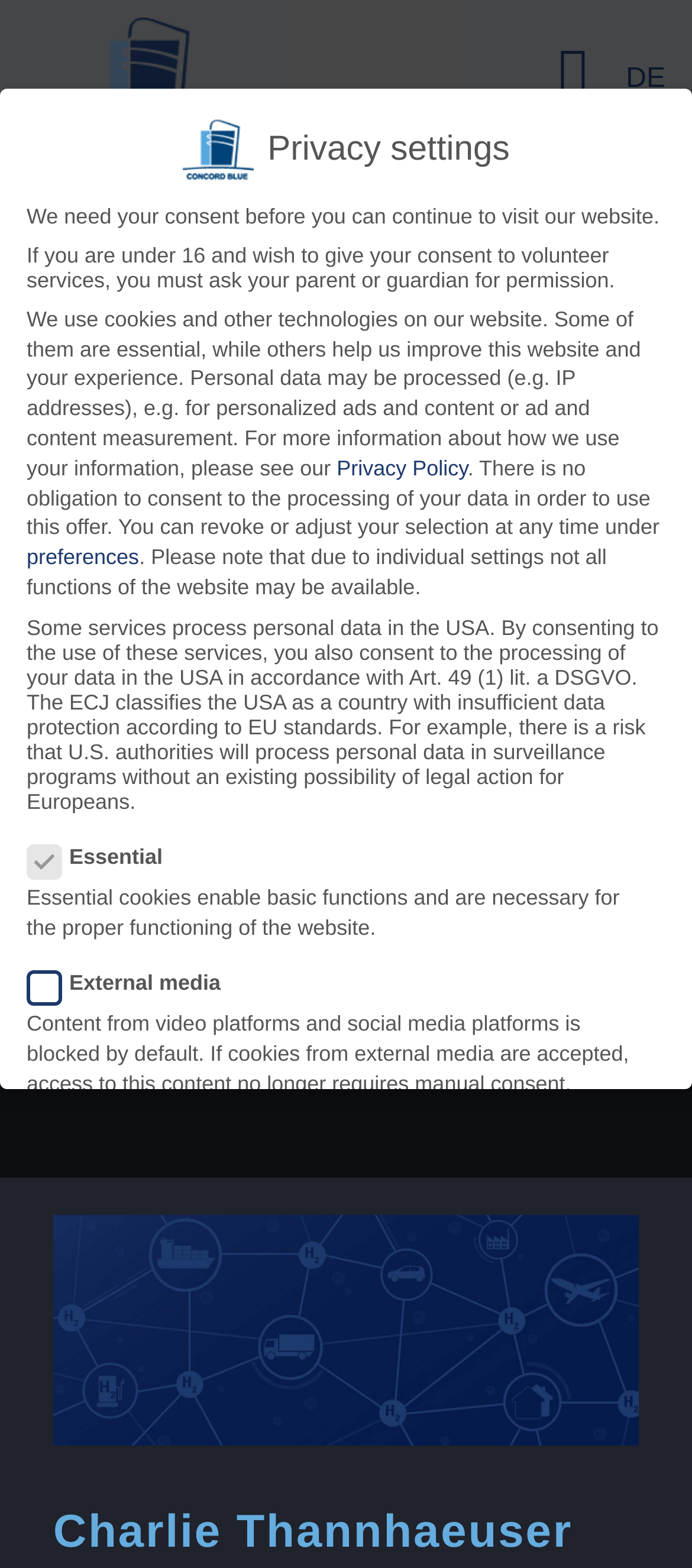Locate the coordinates of the bounding box for the clickable region that fulfills this instruction: "Click the Concord Blue Logo".

[0.038, 0.011, 0.372, 0.091]